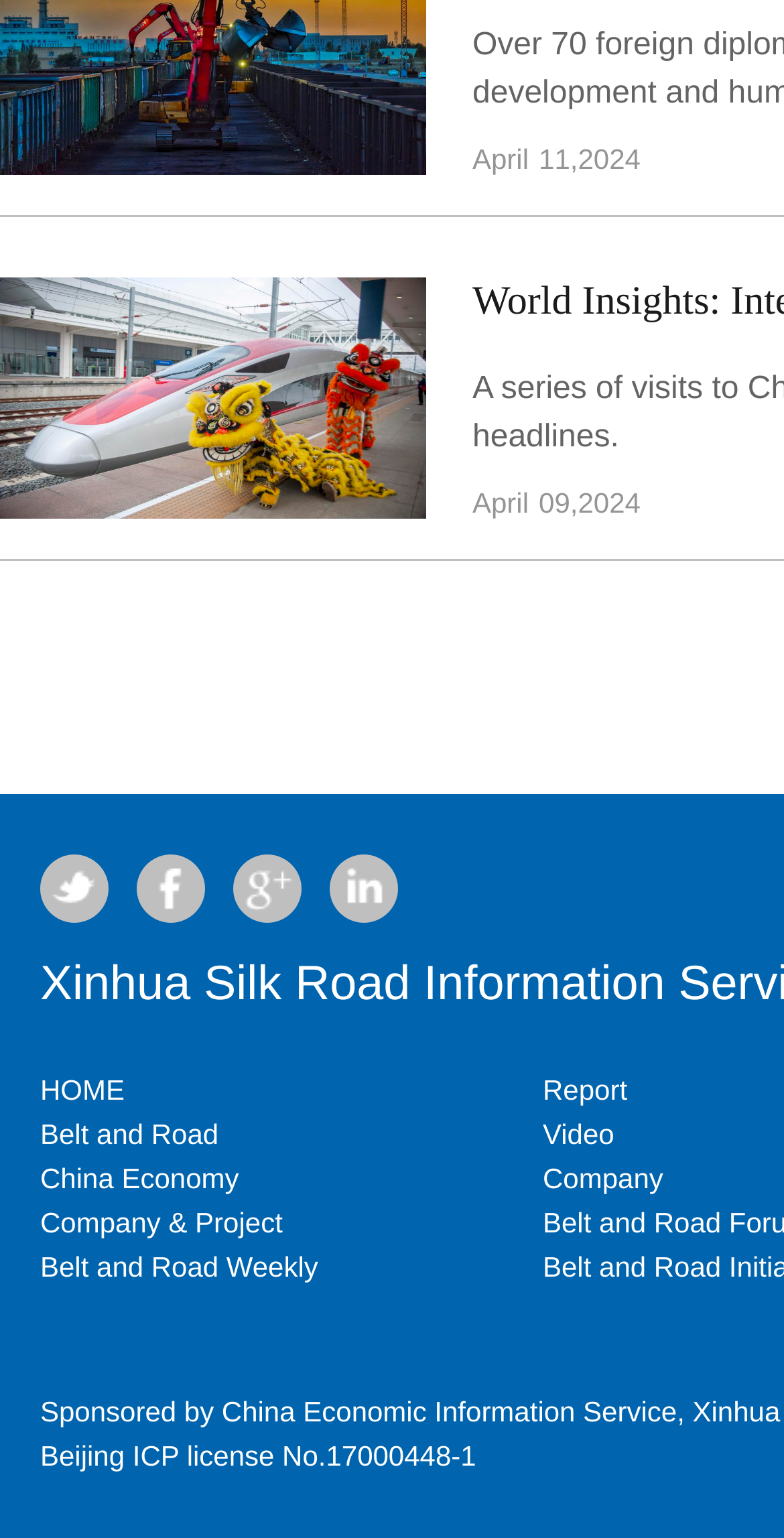Determine the bounding box for the UI element that matches this description: "Company & Project".

[0.051, 0.784, 0.361, 0.805]